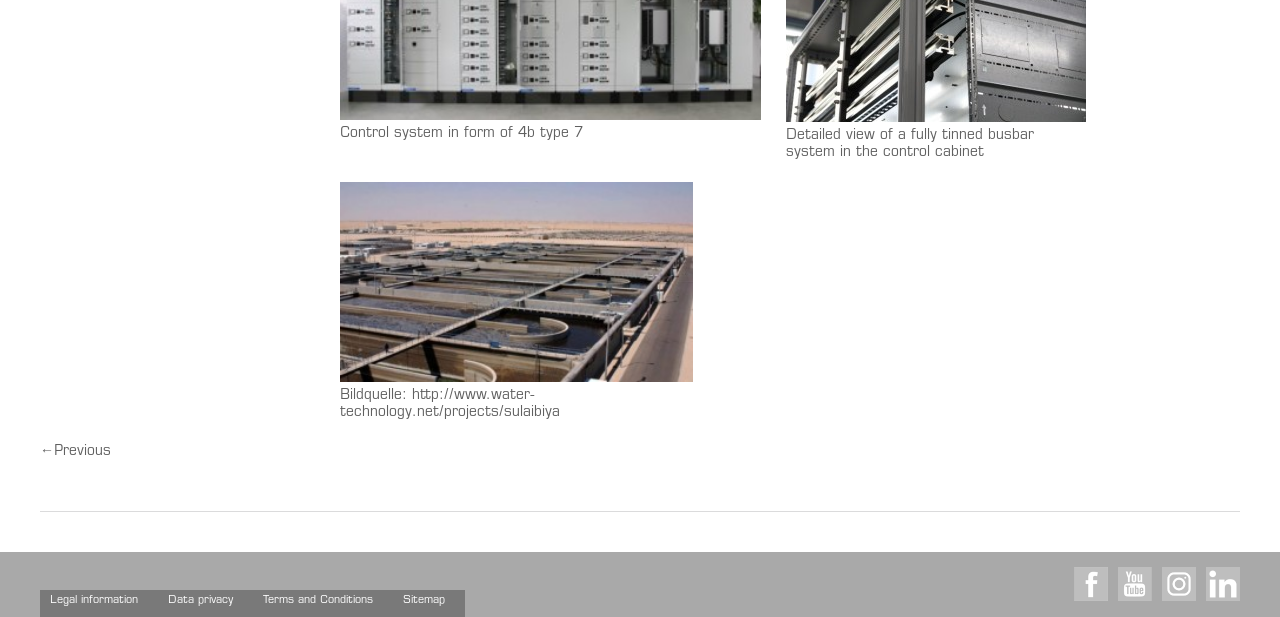Pinpoint the bounding box coordinates of the clickable element needed to complete the instruction: "Go to sitemap". The coordinates should be provided as four float numbers between 0 and 1: [left, top, right, bottom].

[0.307, 0.956, 0.363, 1.0]